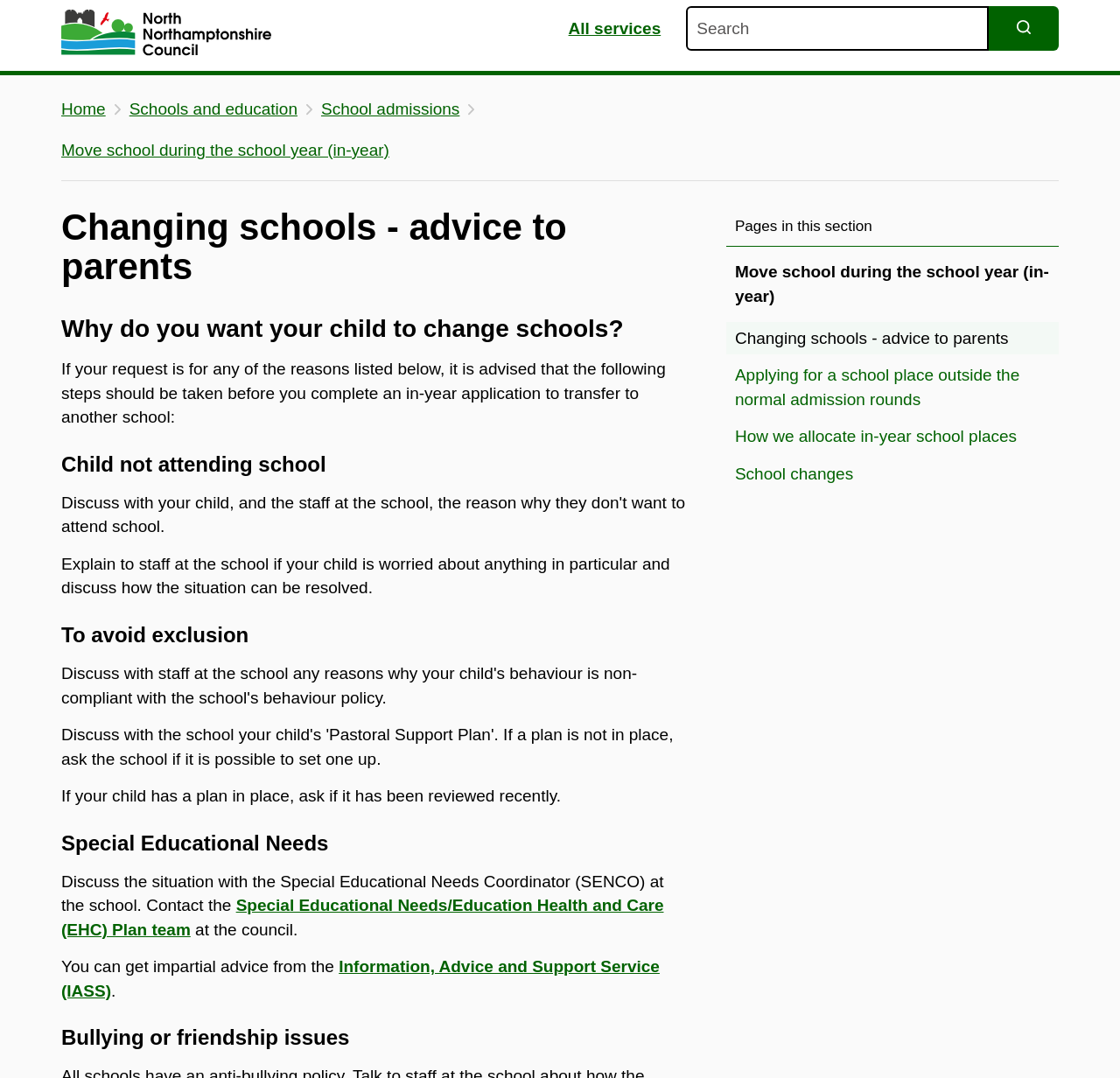Create a full and detailed caption for the entire webpage.

The webpage is about "Changing schools - advice to parents" provided by the North Northamptonshire Council. At the top, there is a navigation section with a link to "All services" and a search bar with a combobox and a search button accompanied by a small image. 

Below the navigation section, there is a breadcrumbs region with links to "Home", "Schools and education", "School admissions", and "Move school during the school year (in-year)". 

The main content of the webpage is divided into sections with headings. The first section asks "Why do you want your child to change schools?" and provides a paragraph of text explaining the steps to take before completing an in-year application to transfer to another school. 

The subsequent sections have headings such as "Child not attending school", "To avoid exclusion", "Special Educational Needs", and "Bullying or friendship issues". Each section provides a paragraph of text offering advice and guidance for parents considering changing their child's school. 

There are also links to related pages, including "Special Educational Needs/Education Health and Care (EHC) Plan team" and "Information, Advice and Support Service (IASS)". 

On the right side of the page, there is a section with links to other pages in the same section, including "Move school during the school year (in-year)", "Applying for a school place outside the normal admission rounds", "How we allocate in-year school places", and "School changes".